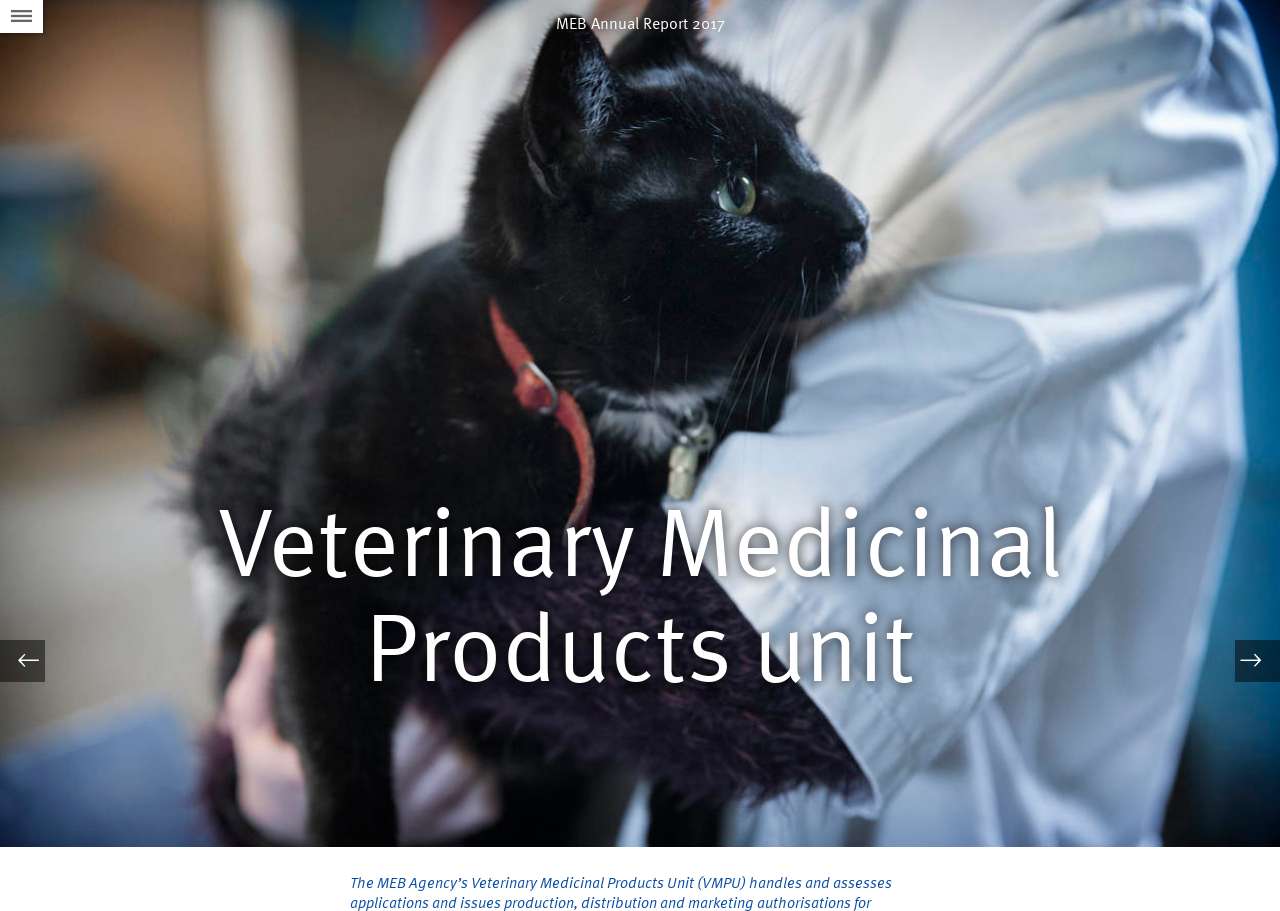Determine the bounding box coordinates (top-left x, top-left y, bottom-right x, bottom-right y) of the UI element described in the following text: Go to Table of Contents

[0.0, 0.0, 0.034, 0.036]